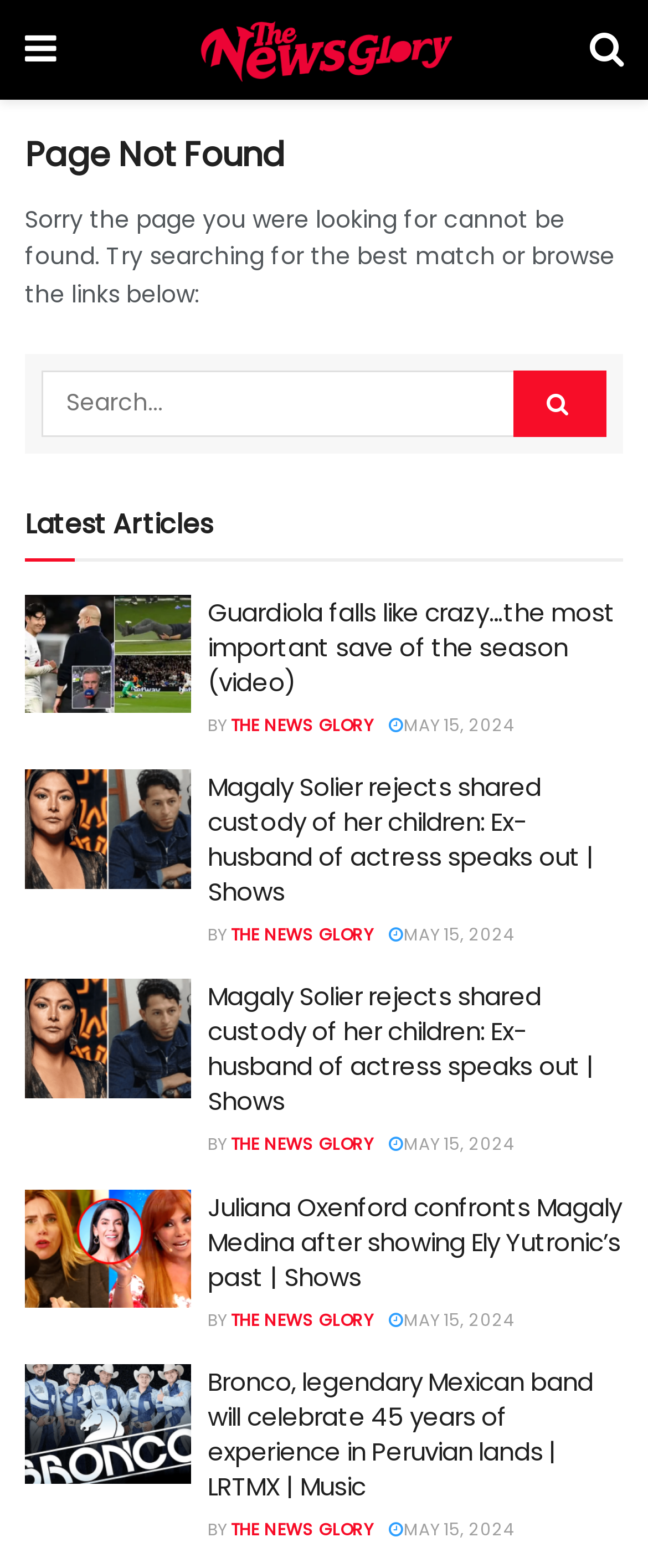How many articles are listed on this page?
Using the image as a reference, answer the question with a short word or phrase.

5